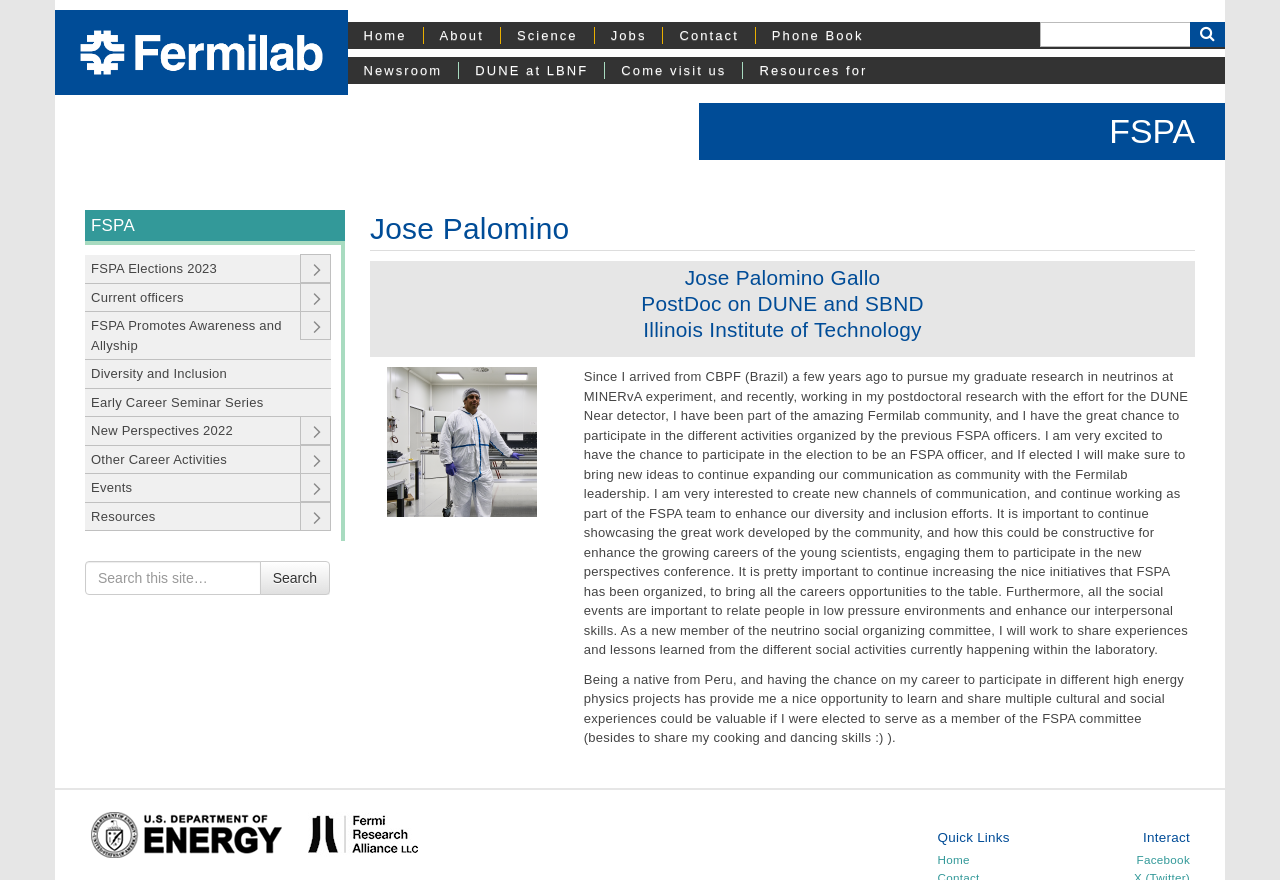What is the name of the person on this webpage?
Based on the image, answer the question with a single word or brief phrase.

Jose Palomino